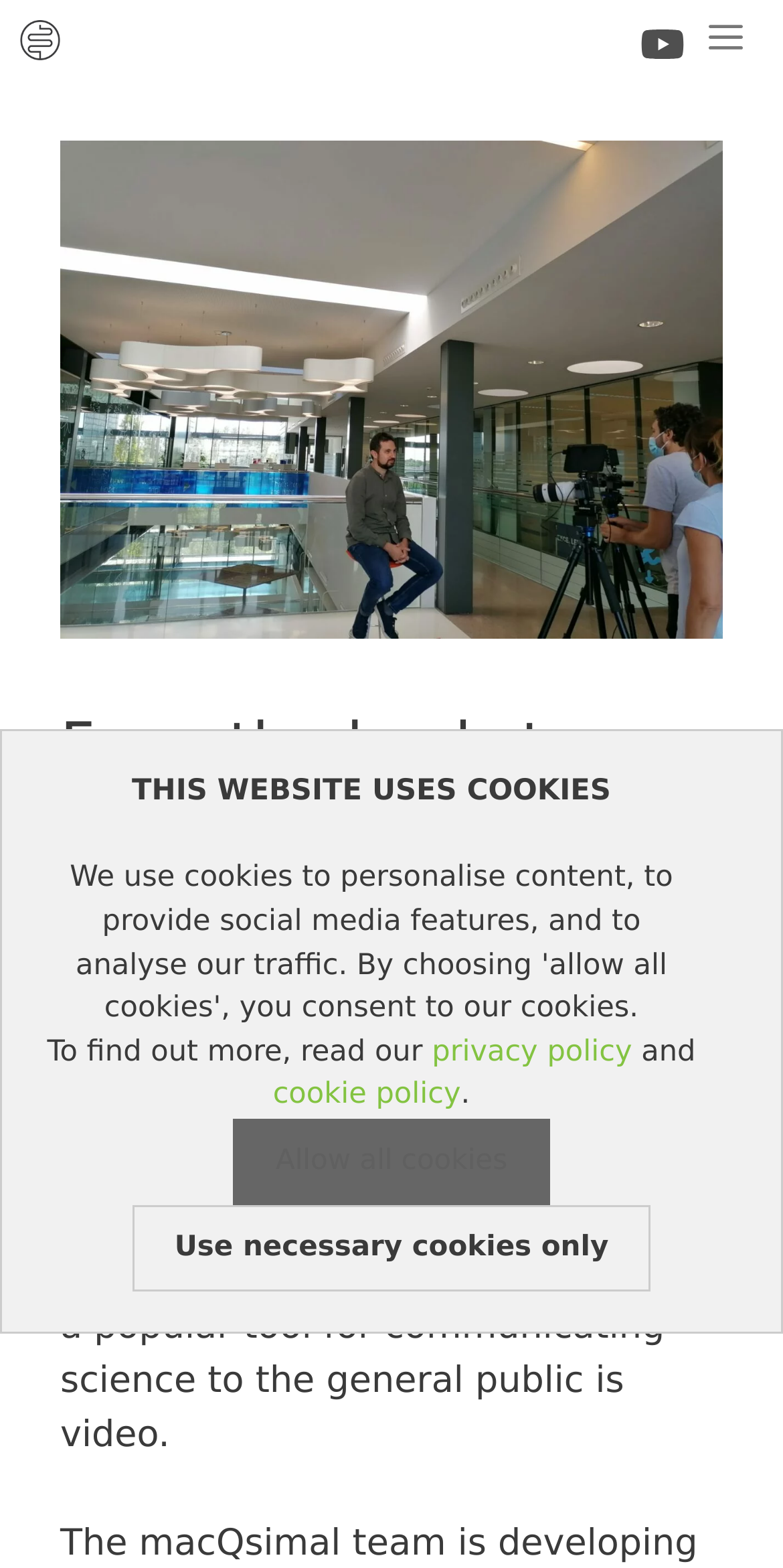What is the name of the video production company?
Please provide a single word or phrase based on the screenshot.

macQsimal